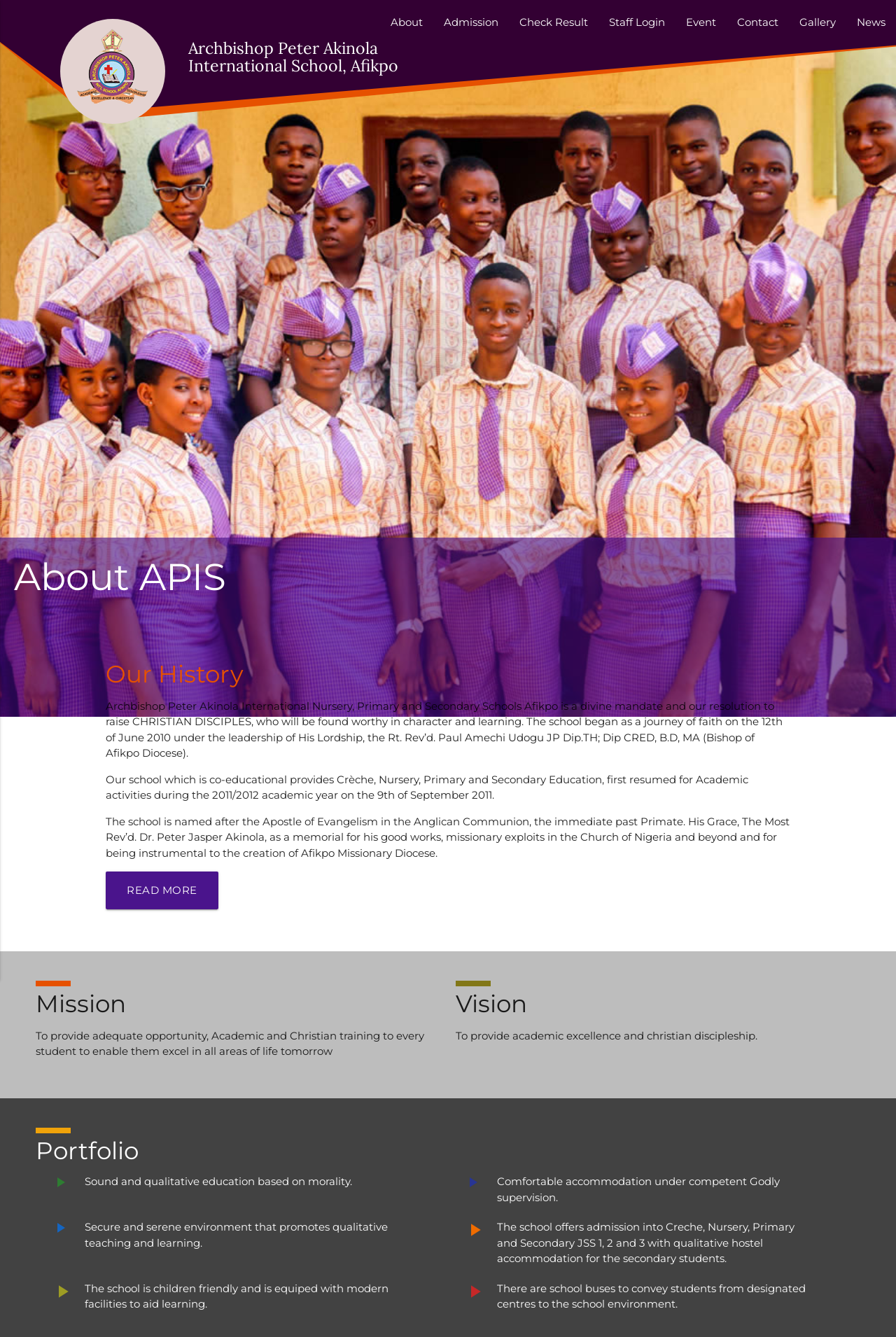Please provide the bounding box coordinates for the element that needs to be clicked to perform the following instruction: "View the school's event". The coordinates should be given as four float numbers between 0 and 1, i.e., [left, top, right, bottom].

[0.754, 0.0, 0.811, 0.034]